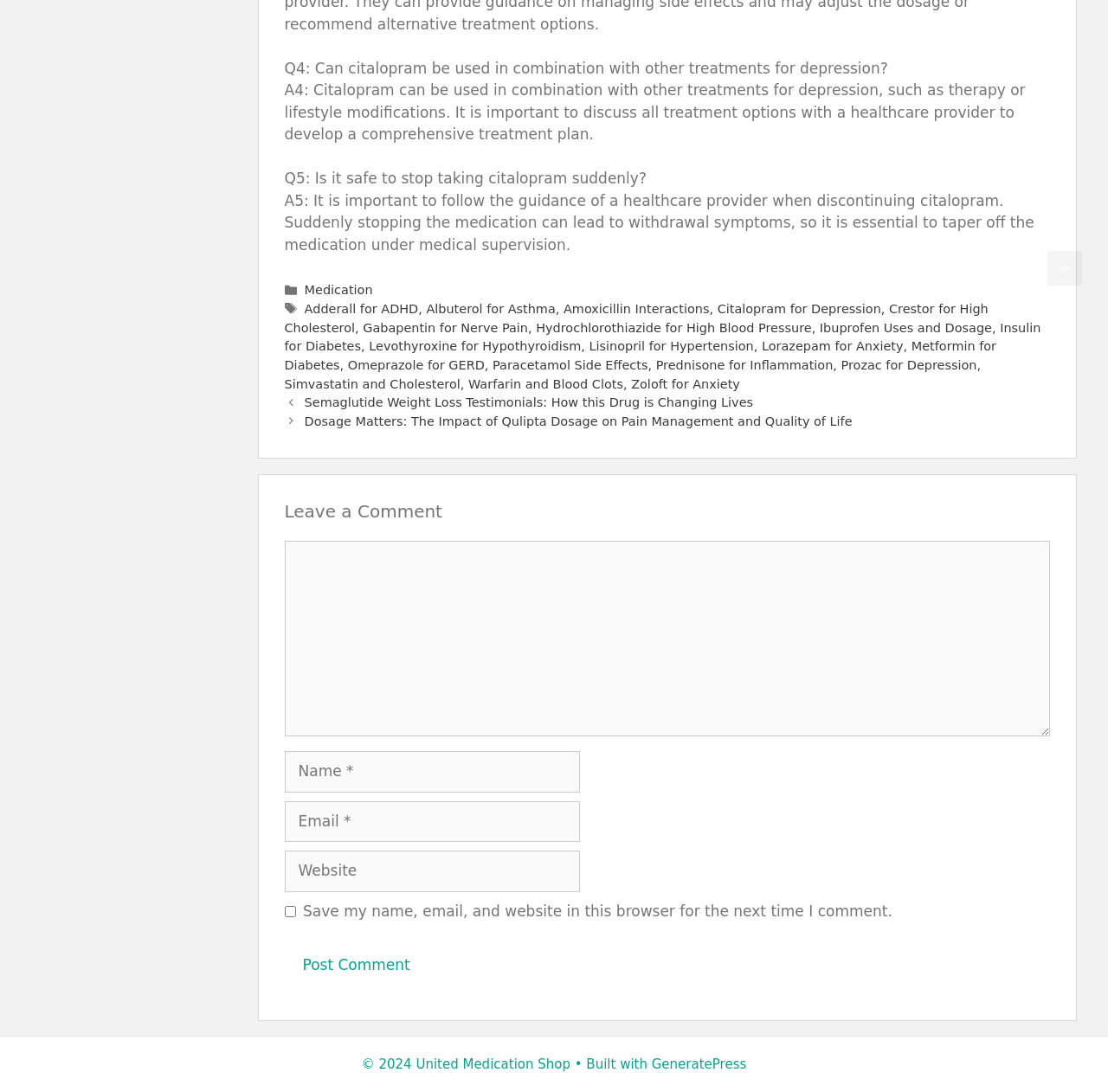What is the name of the website?
Give a one-word or short phrase answer based on the image.

United Medication Shop